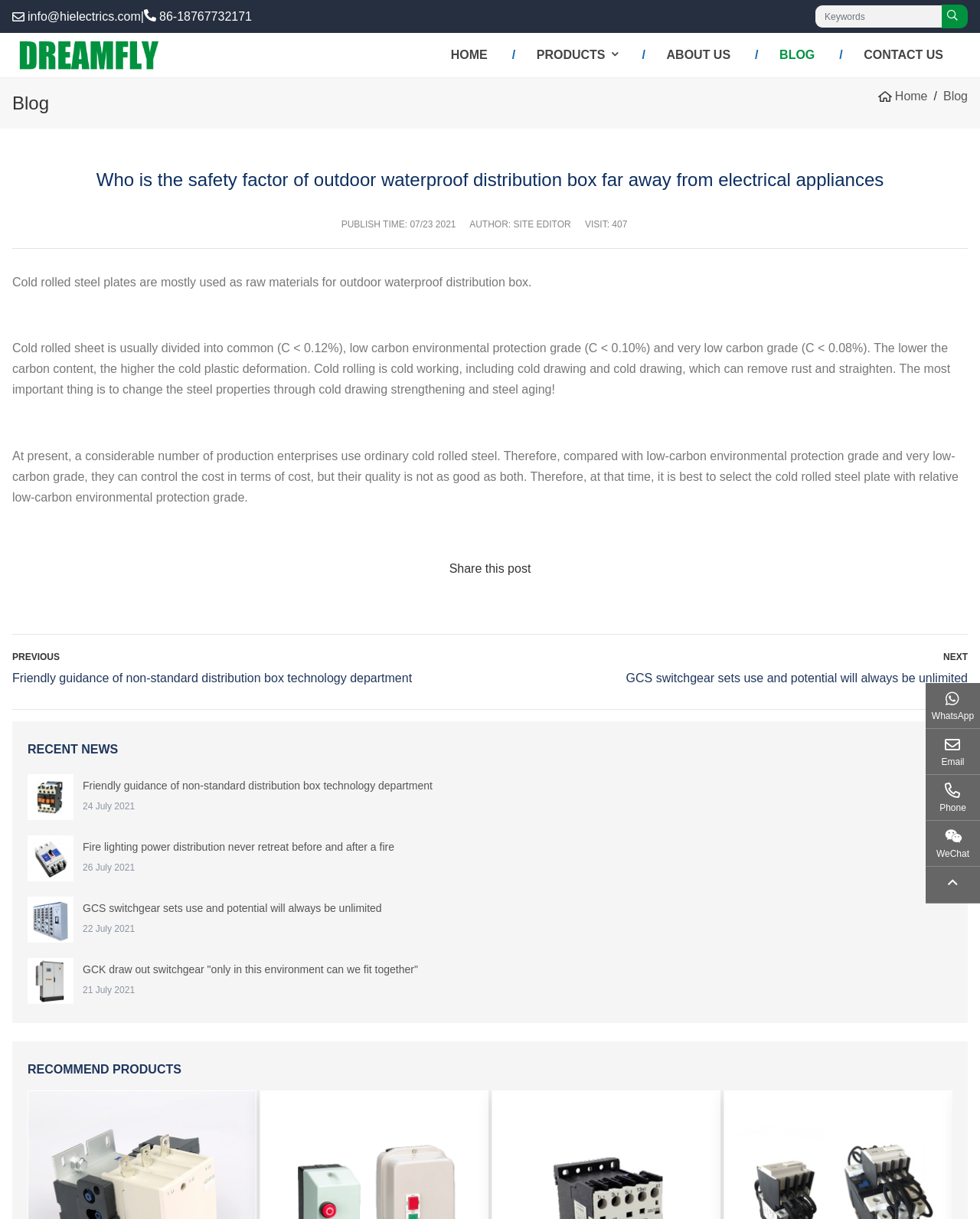How many recent news articles are displayed?
From the details in the image, answer the question comprehensively.

I counted the number of recent news articles by looking at the section titled 'RECENT NEWS' and counting the number of articles listed below it. There are four articles in total.